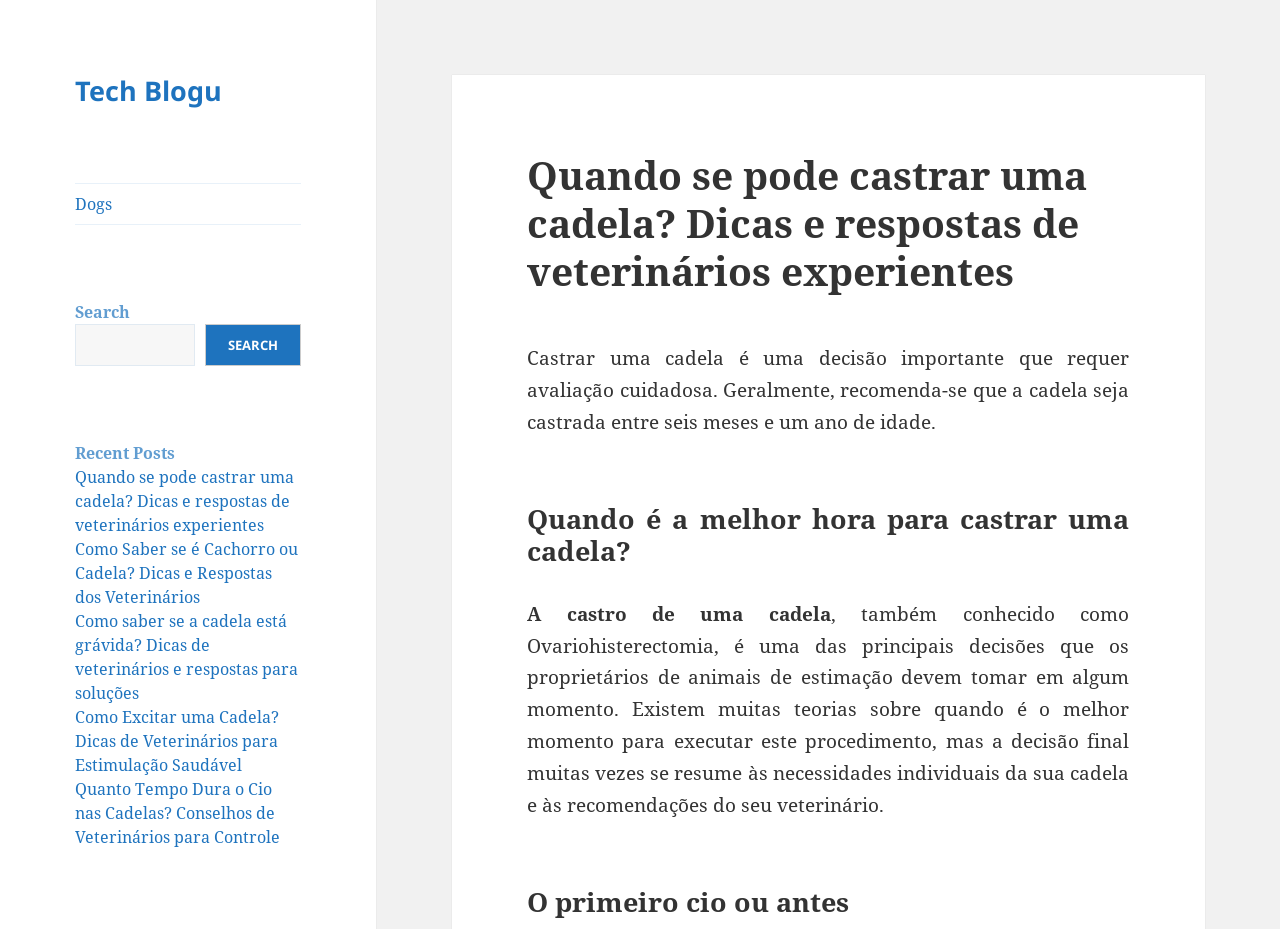Determine the coordinates of the bounding box that should be clicked to complete the instruction: "Read 'Quando se pode castrar uma cadela? Dicas e respostas de veterinários experientes'". The coordinates should be represented by four float numbers between 0 and 1: [left, top, right, bottom].

[0.059, 0.502, 0.23, 0.577]